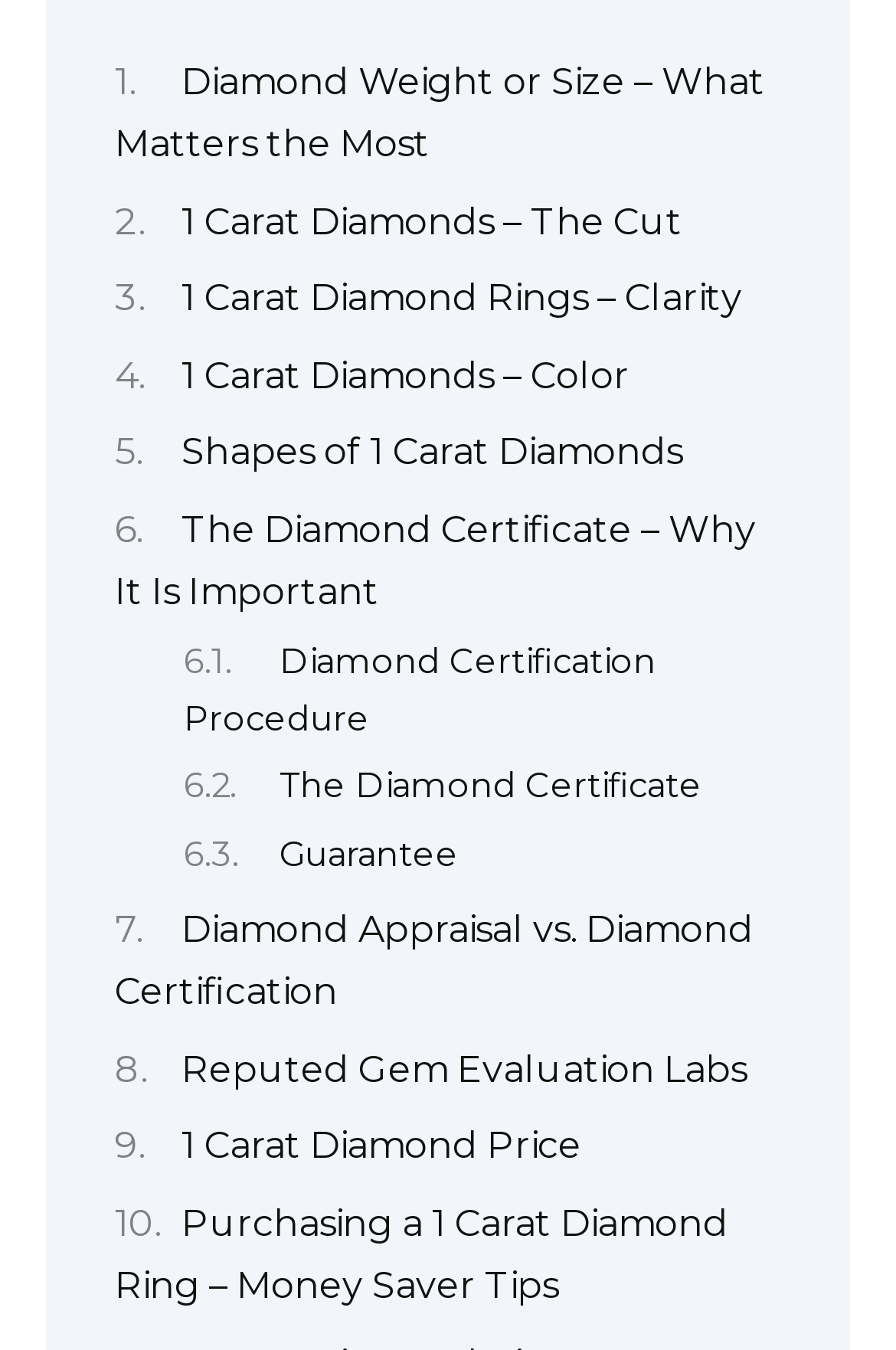Using the element description: "Guarantee", determine the bounding box coordinates for the specified UI element. The coordinates should be four float numbers between 0 and 1, [left, top, right, bottom].

[0.312, 0.617, 0.512, 0.648]